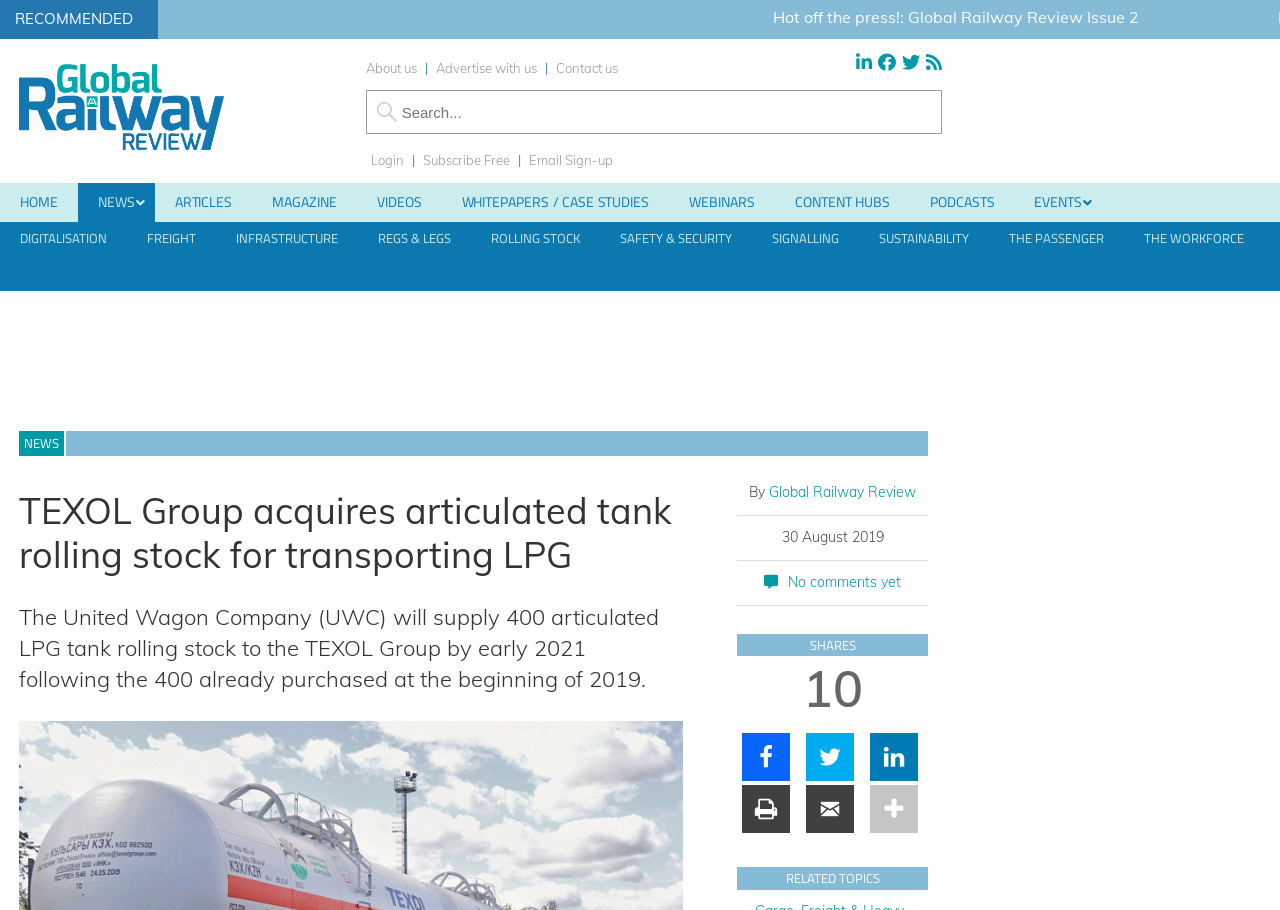Provide the bounding box coordinates for the UI element described in this sentence: "parent_node: SEARCH name="s" placeholder="Search..."". The coordinates should be four float values between 0 and 1, i.e., [left, top, right, bottom].

[0.286, 0.099, 0.736, 0.148]